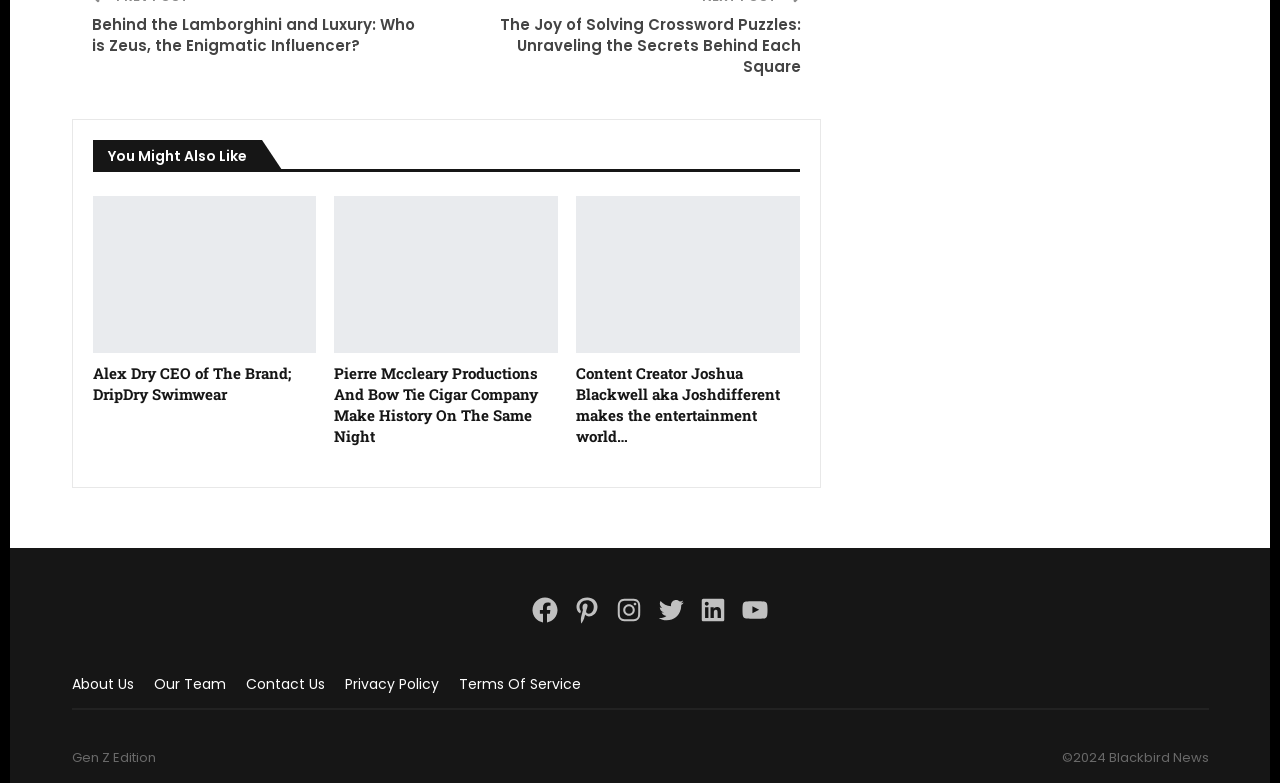Based on the visual content of the image, answer the question thoroughly: What is the edition of the news mentioned on the webpage?

I looked at the bottom of the webpage and found a static text element that reads 'Gen Z Edition'.